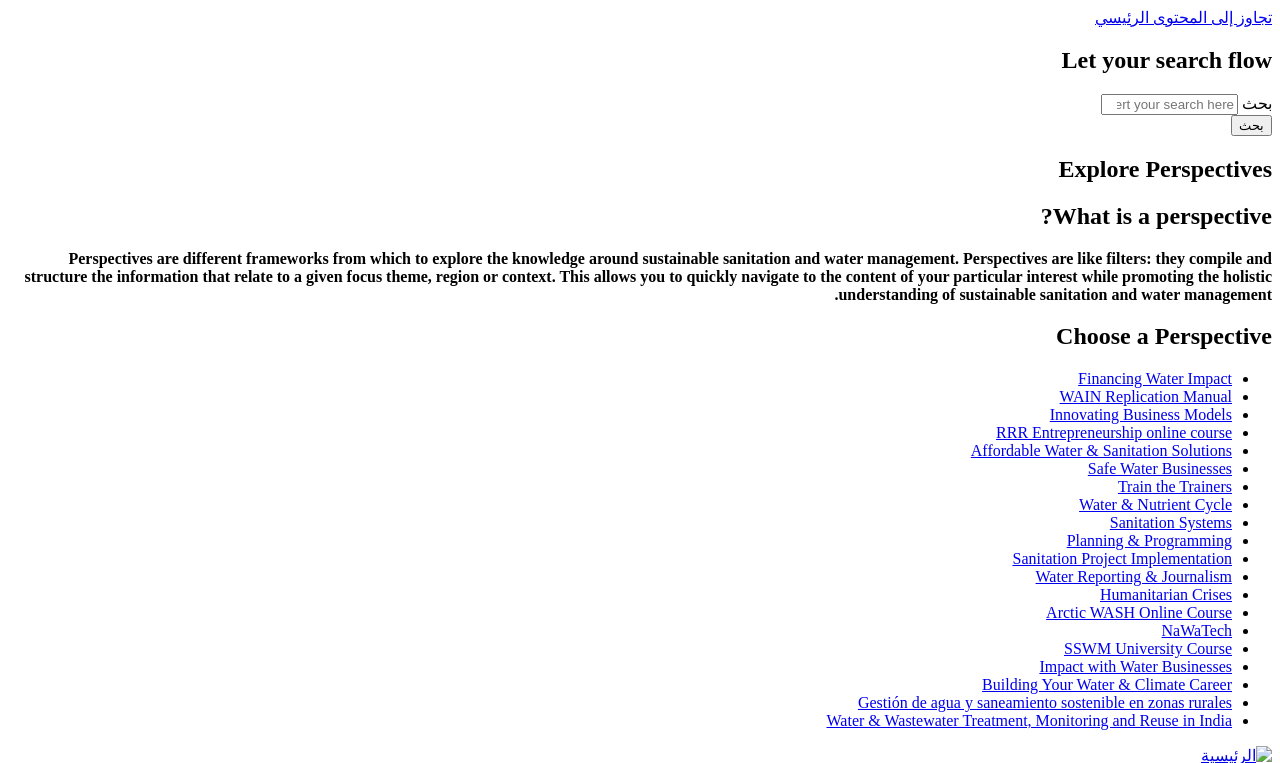Respond with a single word or phrase for the following question: 
What is the main topic of the website?

Sustainable sanitation and water management